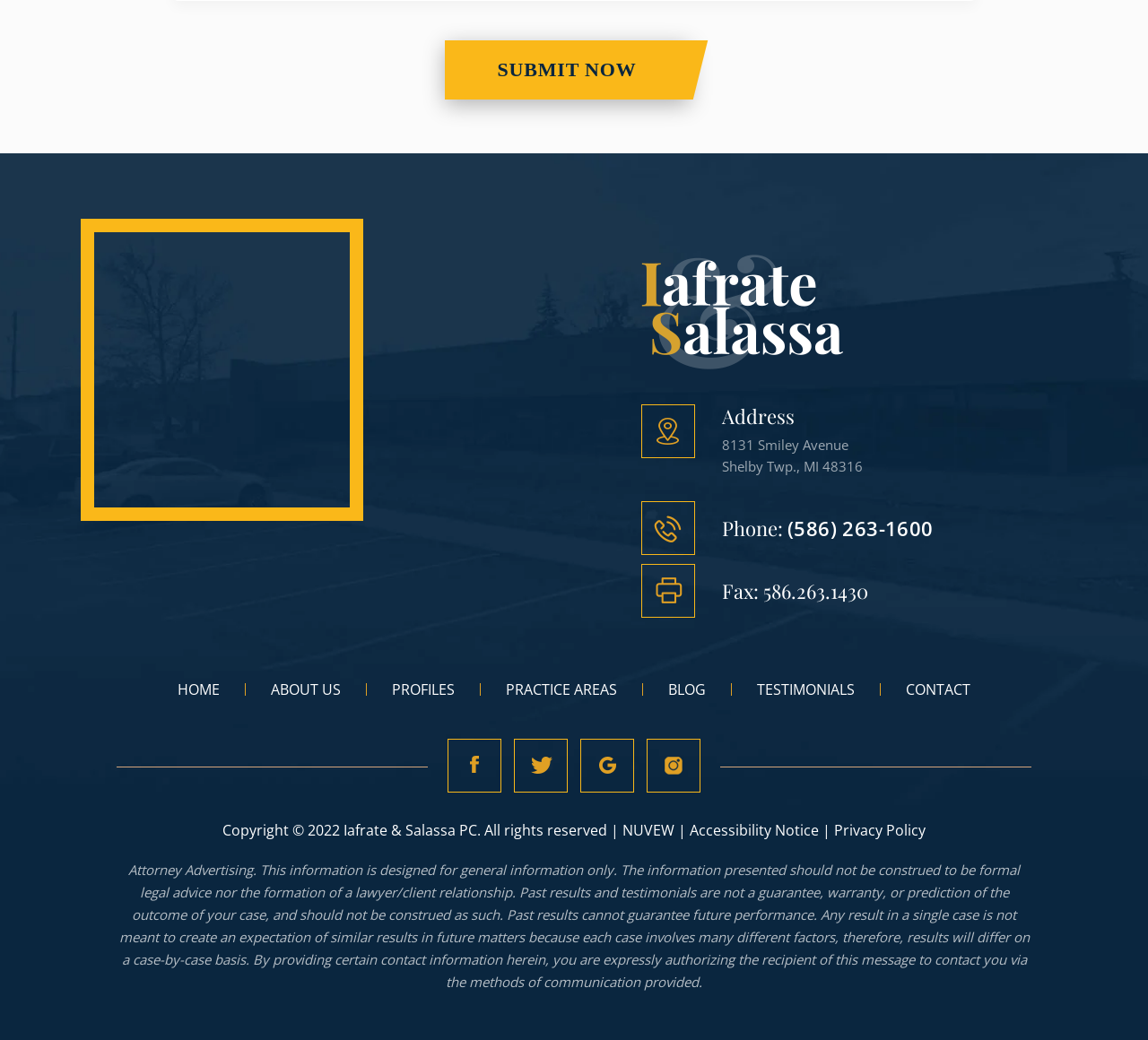Determine the bounding box coordinates for the element that should be clicked to follow this instruction: "Click the 'Submit Now' button". The coordinates should be given as four float numbers between 0 and 1, in the format [left, top, right, bottom].

[0.387, 0.039, 0.601, 0.096]